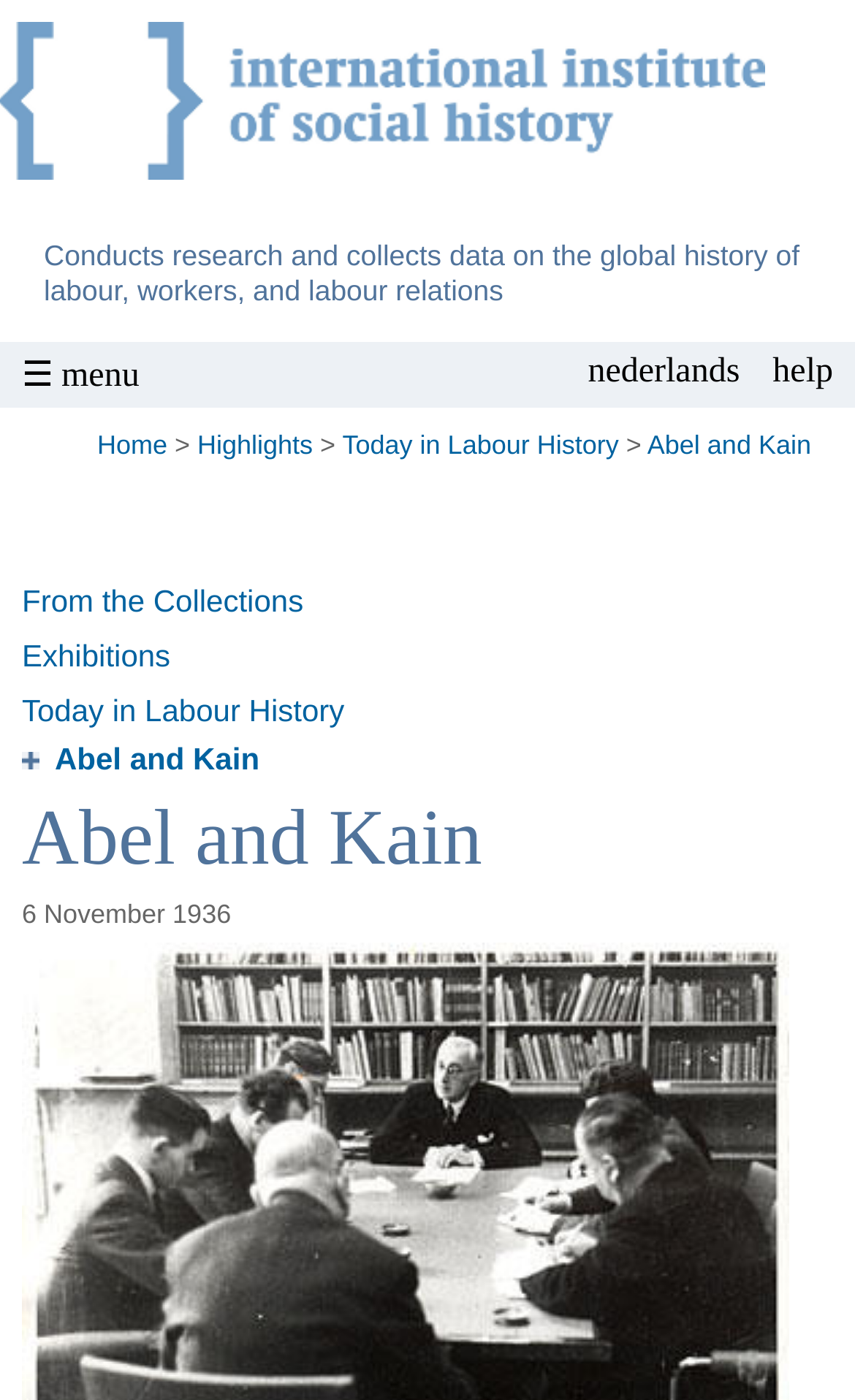Show the bounding box coordinates for the HTML element as described: "Exhibitions".

[0.026, 0.457, 0.199, 0.48]